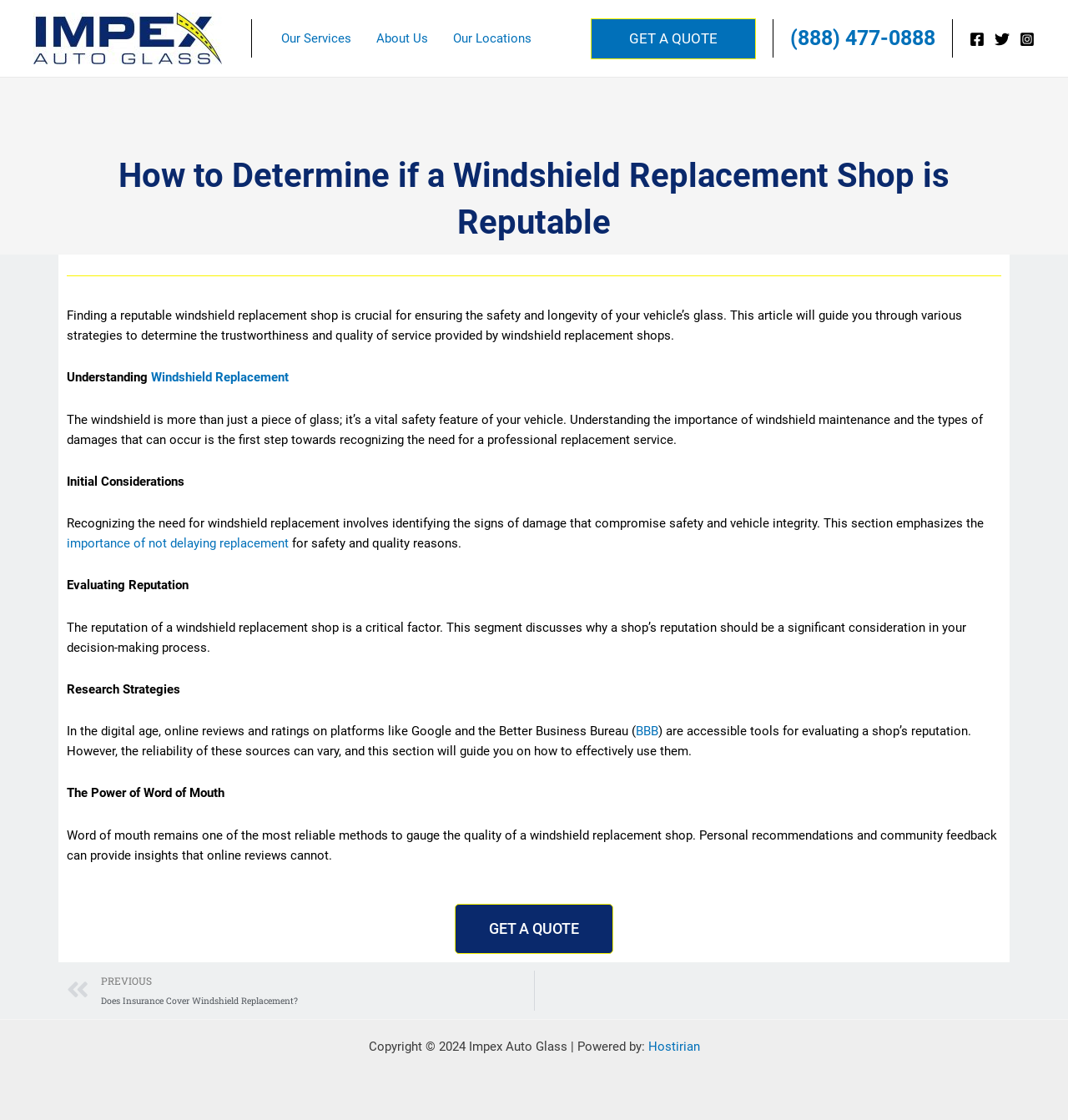Extract the main heading text from the webpage.

How to Determine if a Windshield Replacement Shop is Reputable